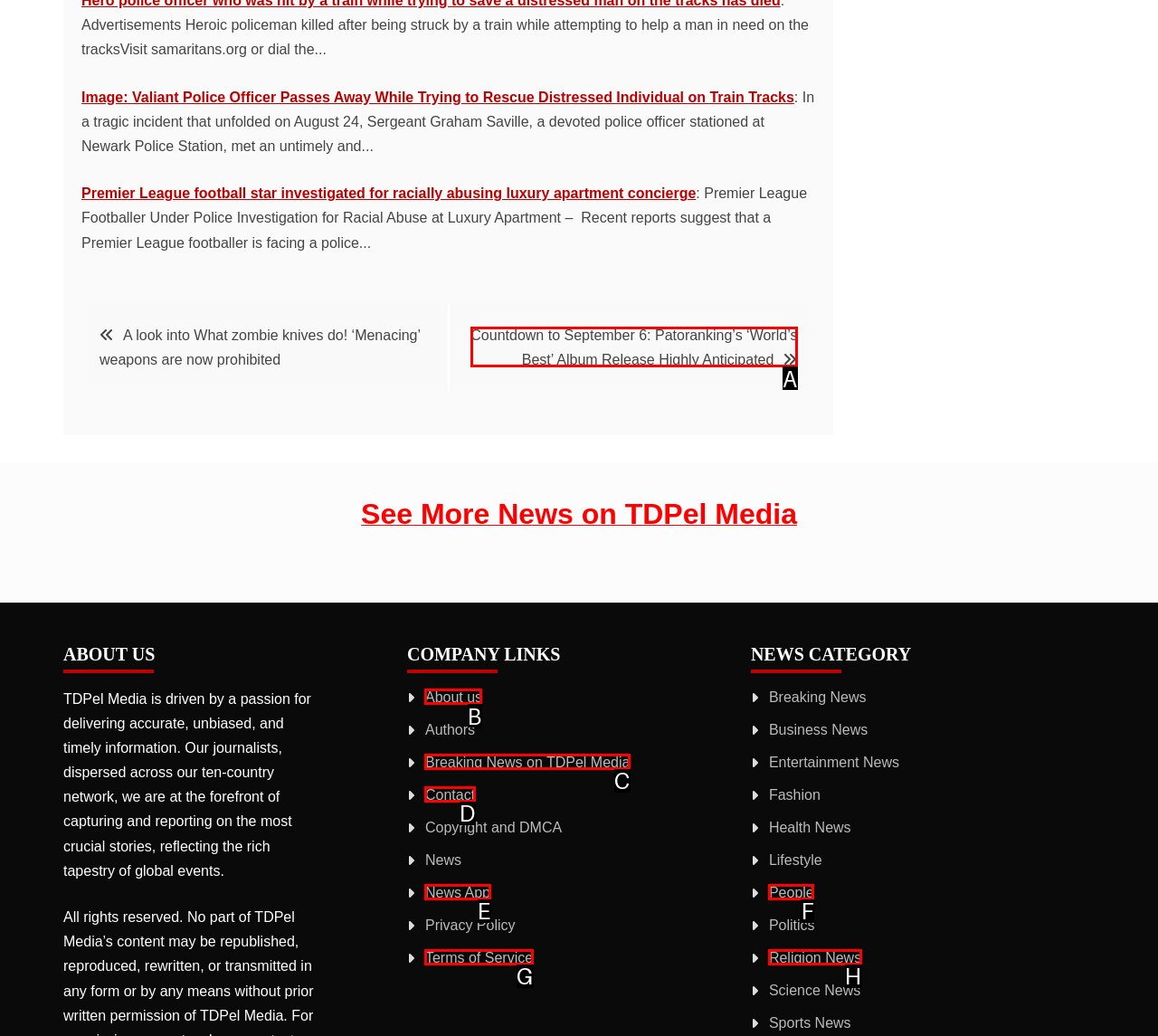Indicate the UI element to click to perform the task: Check the about us page. Reply with the letter corresponding to the chosen element.

B